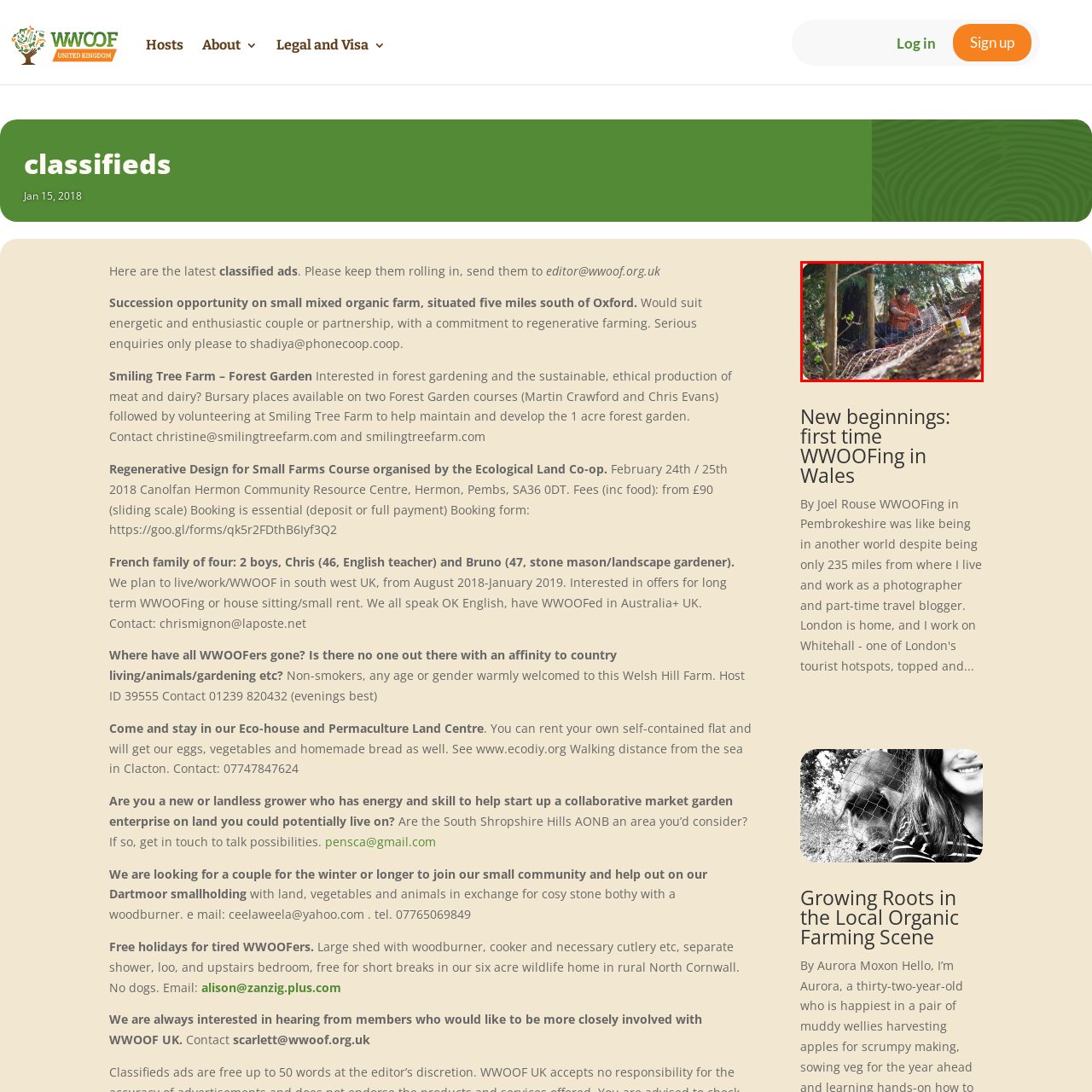What is the man securing?
Look at the image section surrounded by the red bounding box and provide a concise answer in one word or phrase.

Wire mesh